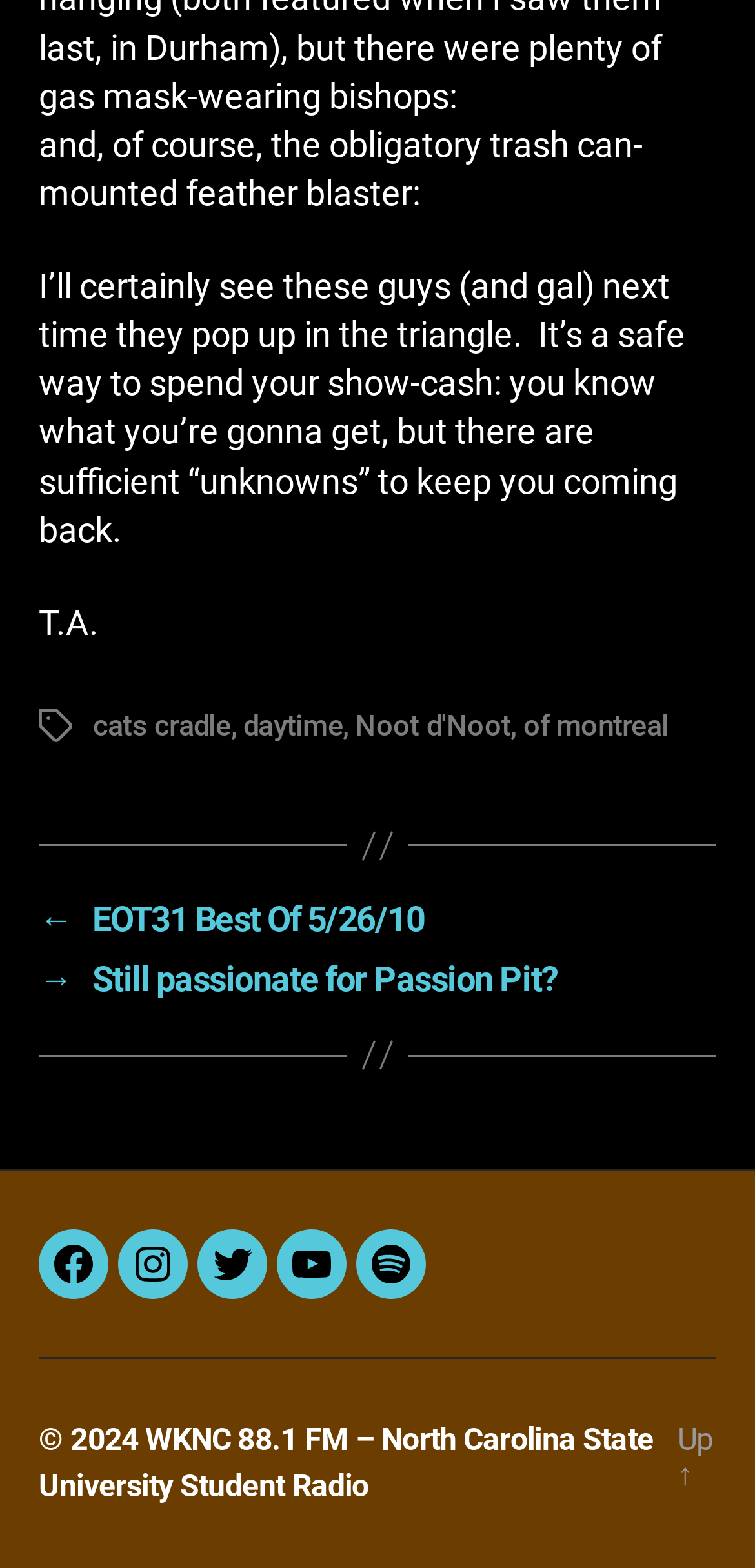Please identify the bounding box coordinates of the region to click in order to complete the task: "Click on the 'cats cradle' tag". The coordinates must be four float numbers between 0 and 1, specified as [left, top, right, bottom].

[0.123, 0.452, 0.306, 0.474]